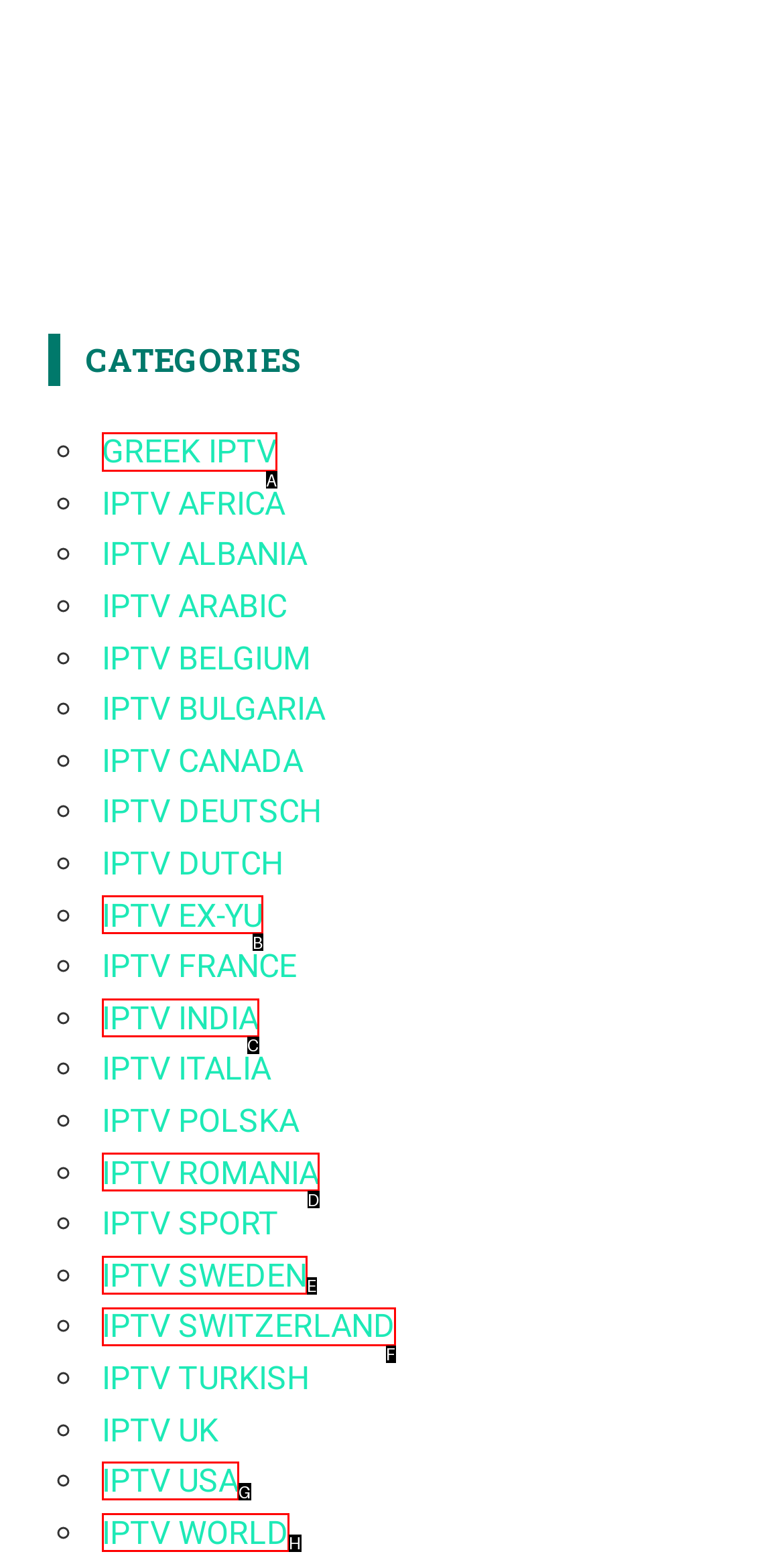Indicate the HTML element to be clicked to accomplish this task: Go to the Speakers page Respond using the letter of the correct option.

None